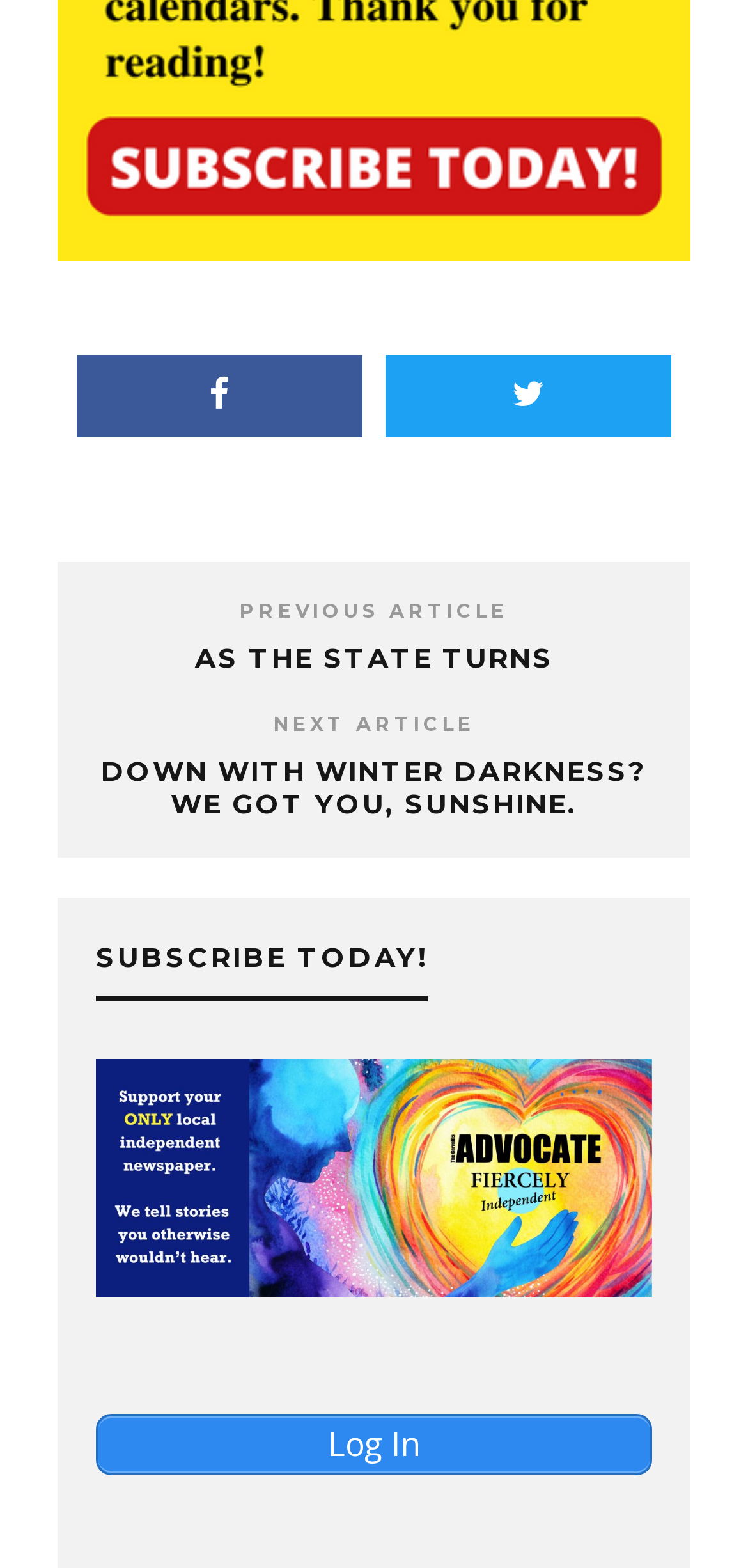Give a concise answer using only one word or phrase for this question:
What is the heading above the 'Log In' link?

SUBSCRIBE TODAY!